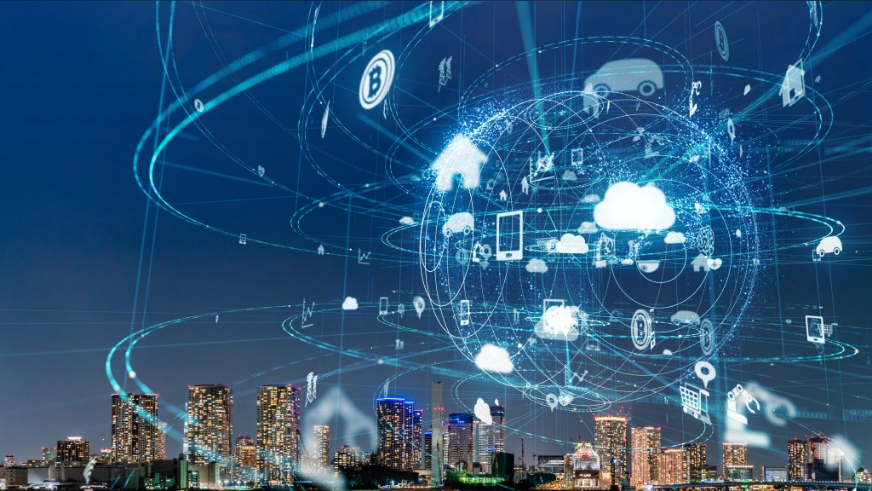Carefully examine the image and provide an in-depth answer to the question: What is the significance of the icons in the image?

The icons representing various elements such as clouds, communication devices, transportation, and data transmission float amidst the interconnected lines, suggesting the integration of technology in everyday life and its essential role in business.